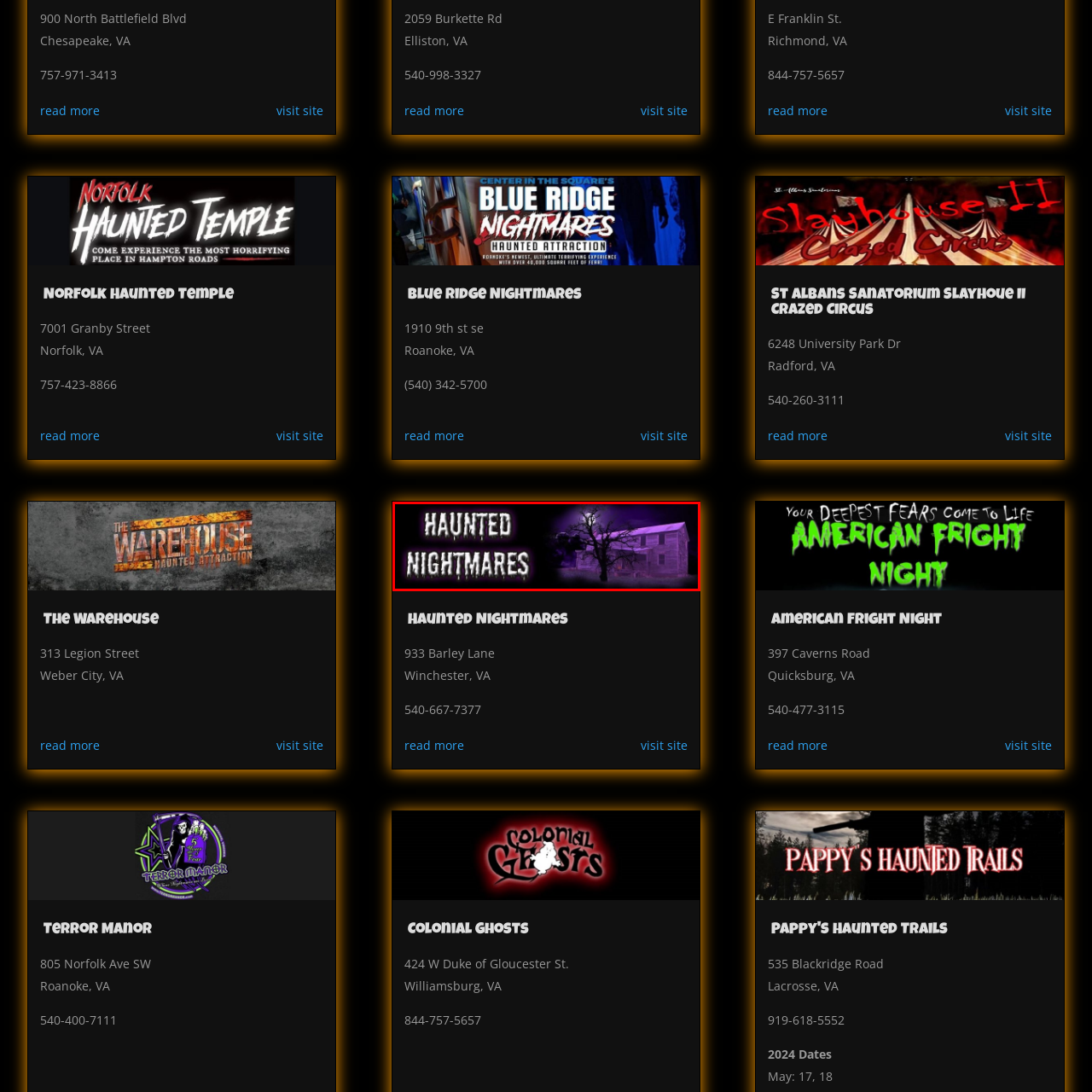Observe the content inside the red rectangle and respond to the question with one word or phrase: 
What is silhouetted against the moonlit sky?

A gnarled tree